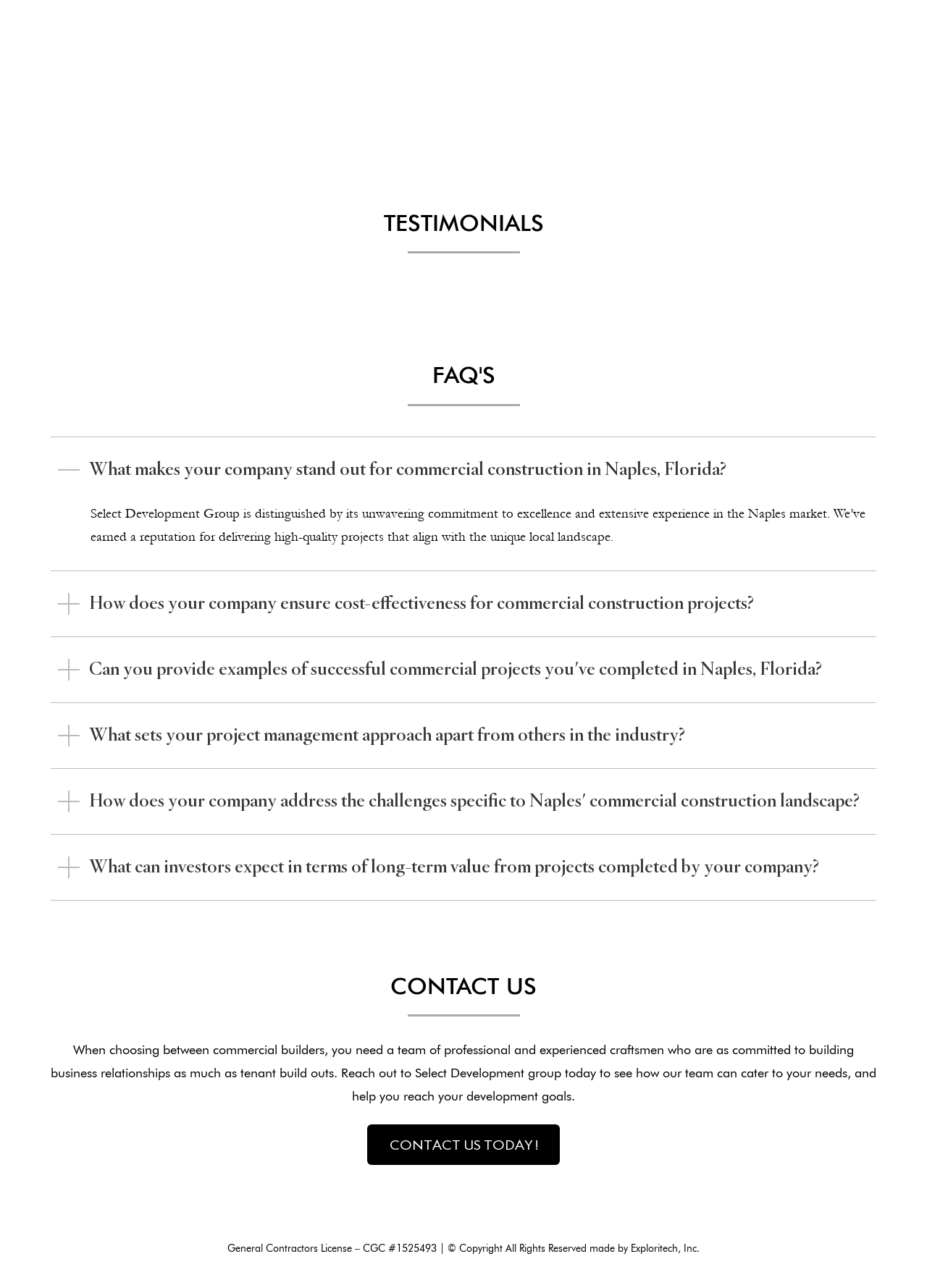Using the given description, provide the bounding box coordinates formatted as (top-left x, top-left y, bottom-right x, bottom-right y), with all values being floating point numbers between 0 and 1. Description: Exploritech, Inc.

[0.68, 0.964, 0.755, 0.973]